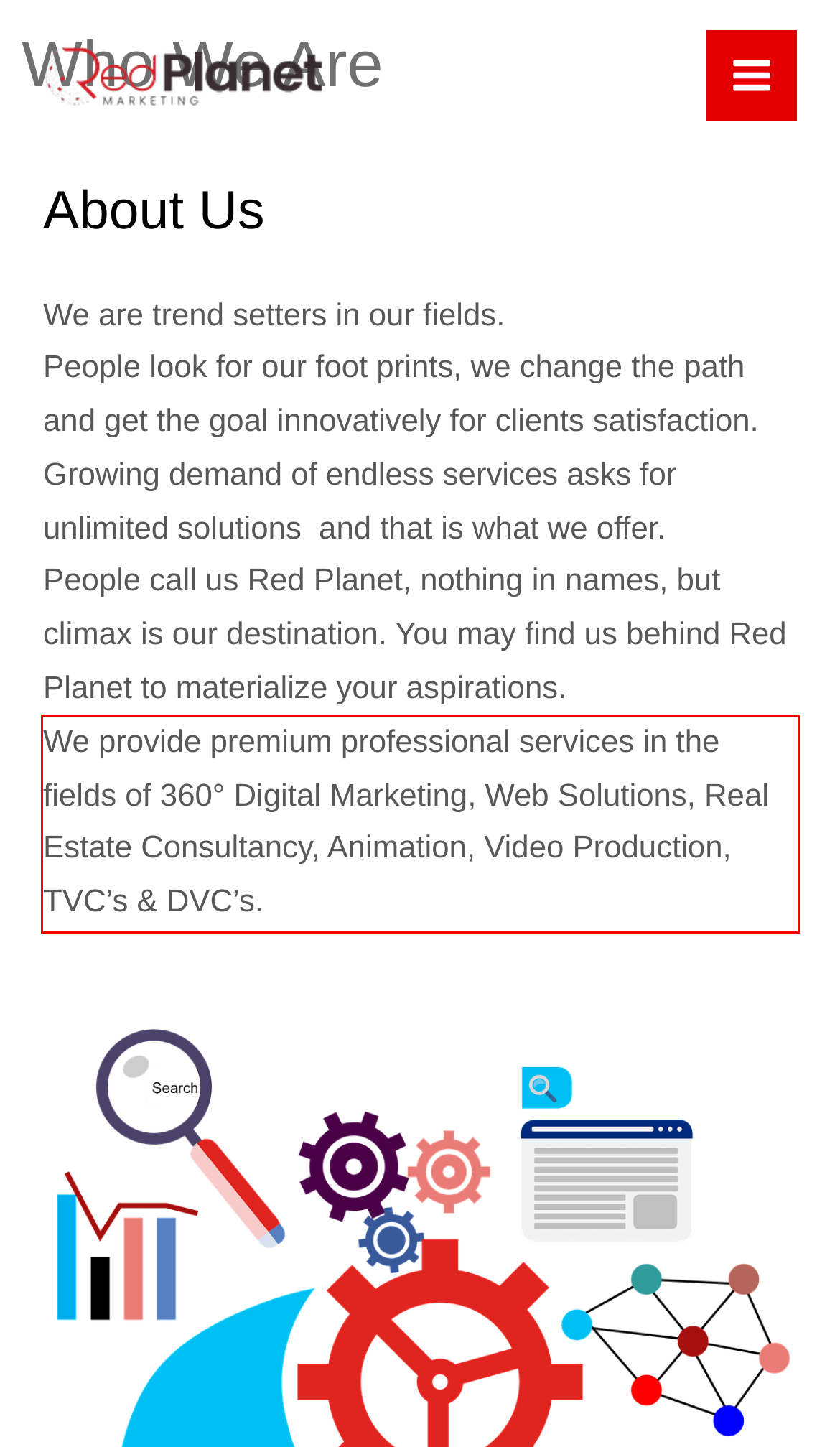You are provided with a screenshot of a webpage featuring a red rectangle bounding box. Extract the text content within this red bounding box using OCR.

We provide premium professional services in the fields of 360° Digital Marketing, Web Solutions, Real Estate Consultancy, Animation, Video Production, TVC’s & DVC’s.